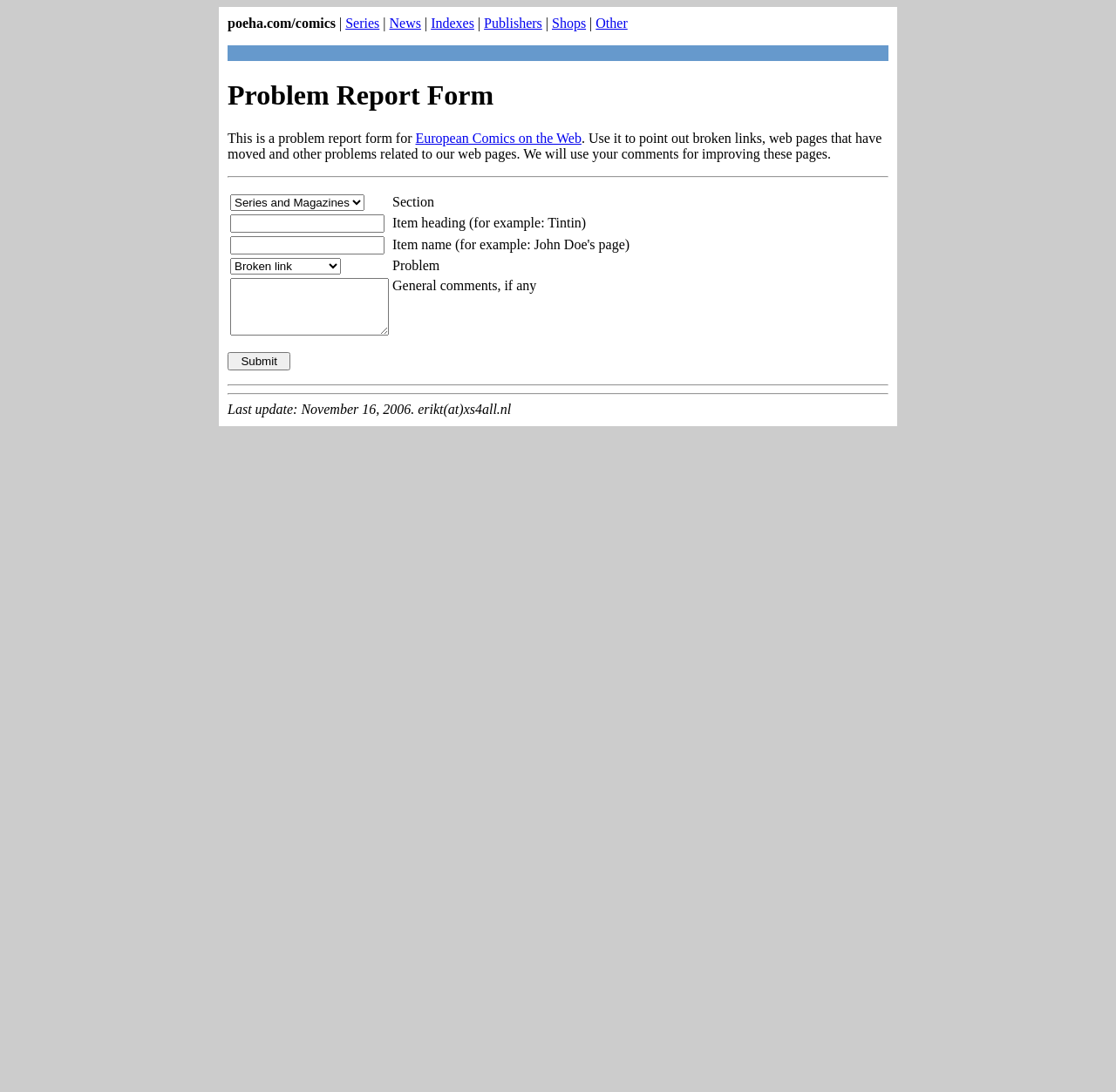Can you specify the bounding box coordinates for the region that should be clicked to fulfill this instruction: "Select a series".

[0.206, 0.178, 0.327, 0.193]